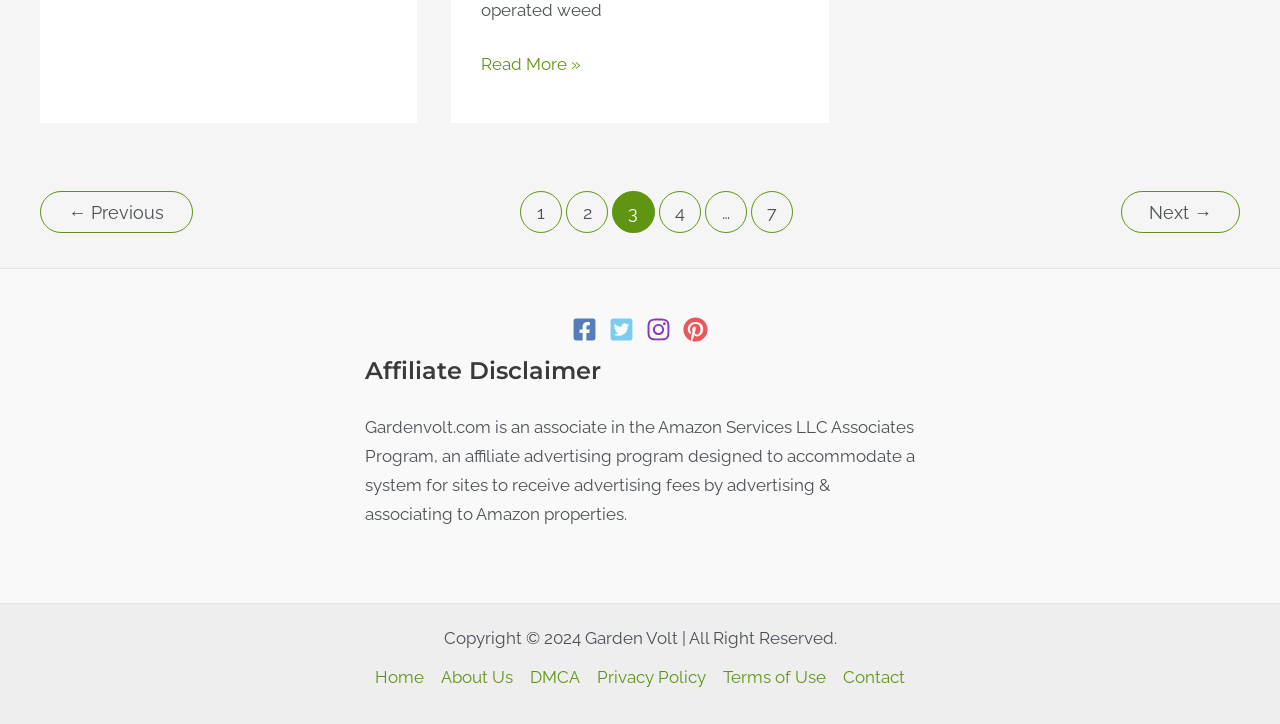Find the bounding box coordinates for the UI element that matches this description: "Next →".

[0.875, 0.264, 0.969, 0.322]